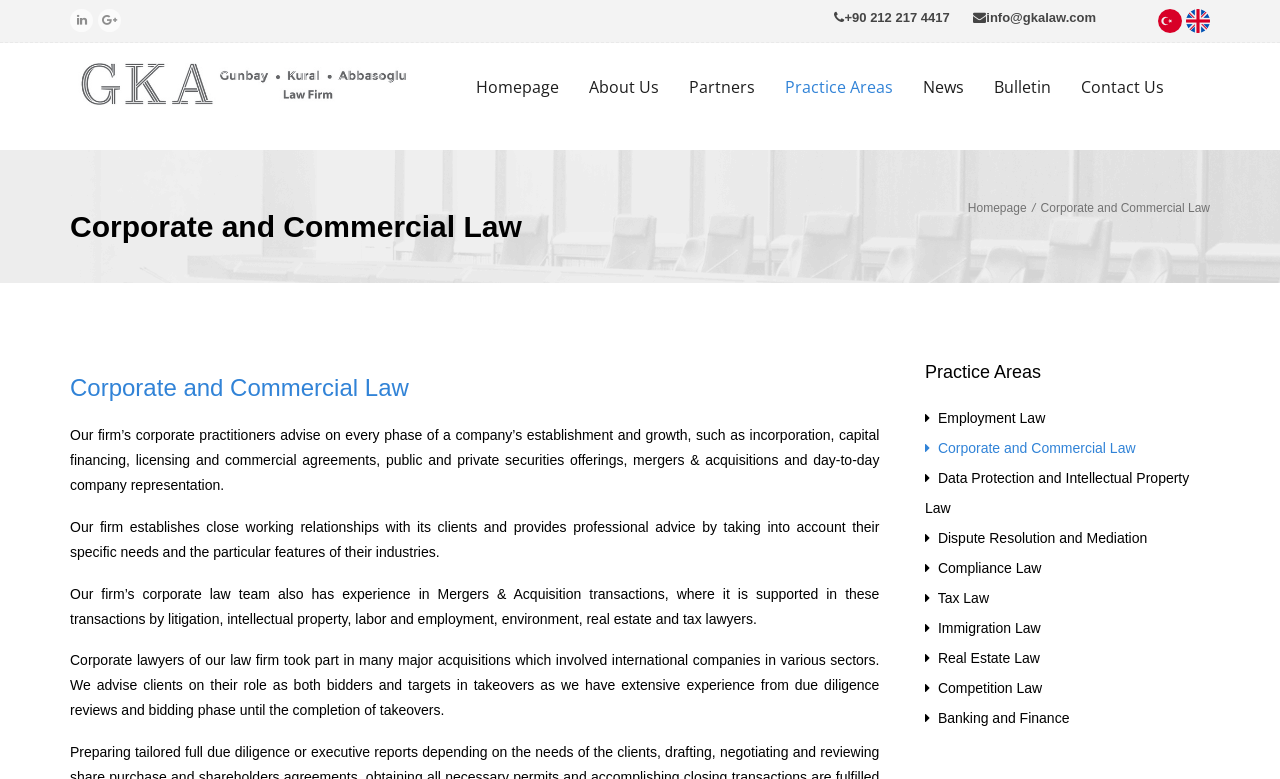Can you find the bounding box coordinates for the element to click on to achieve the instruction: "Send an email to the law firm"?

[0.771, 0.013, 0.856, 0.032]